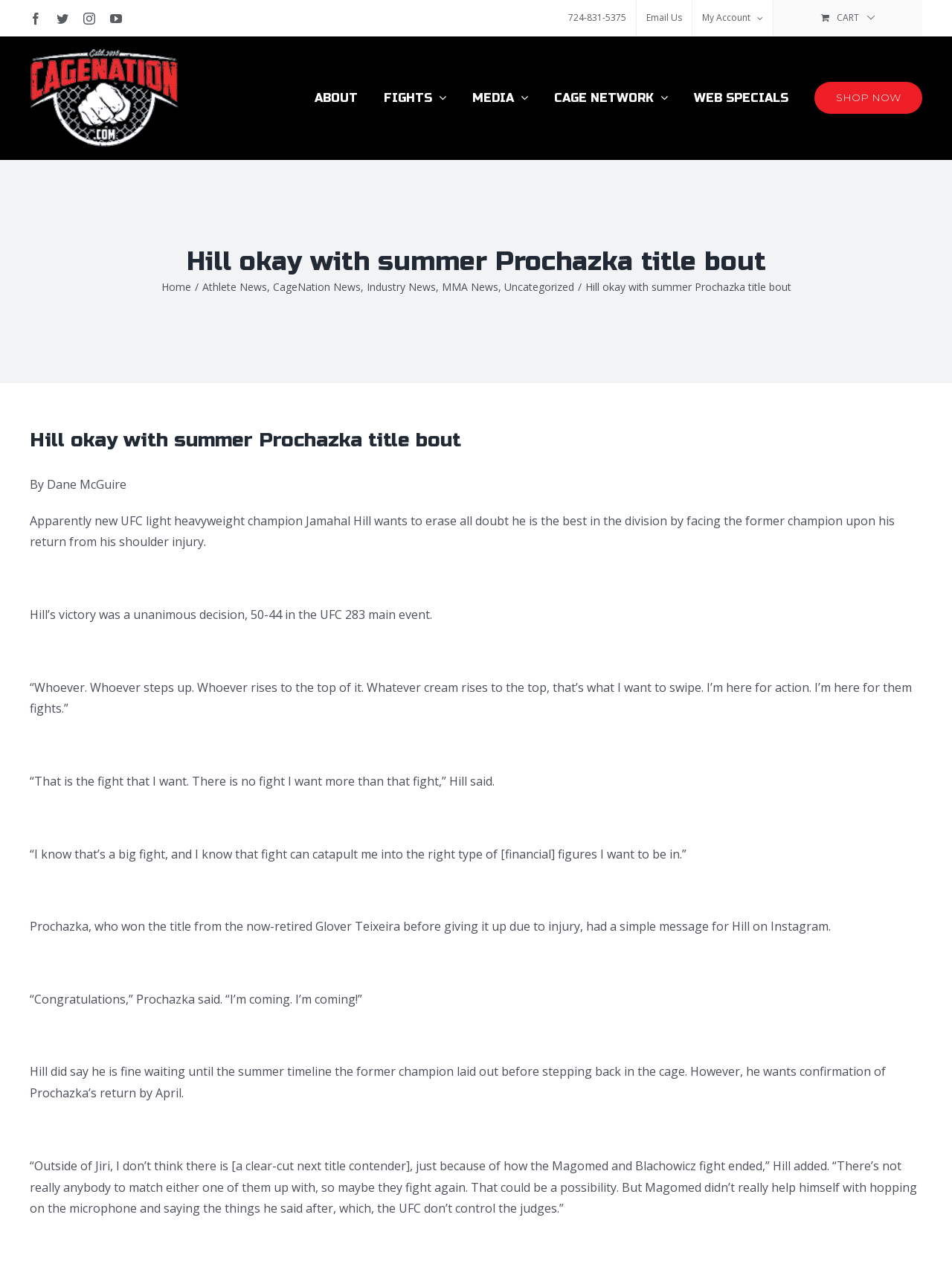Identify the bounding box coordinates of the clickable region required to complete the instruction: "click the Center For Holistic Wellness link". The coordinates should be given as four float numbers within the range of 0 and 1, i.e., [left, top, right, bottom].

None